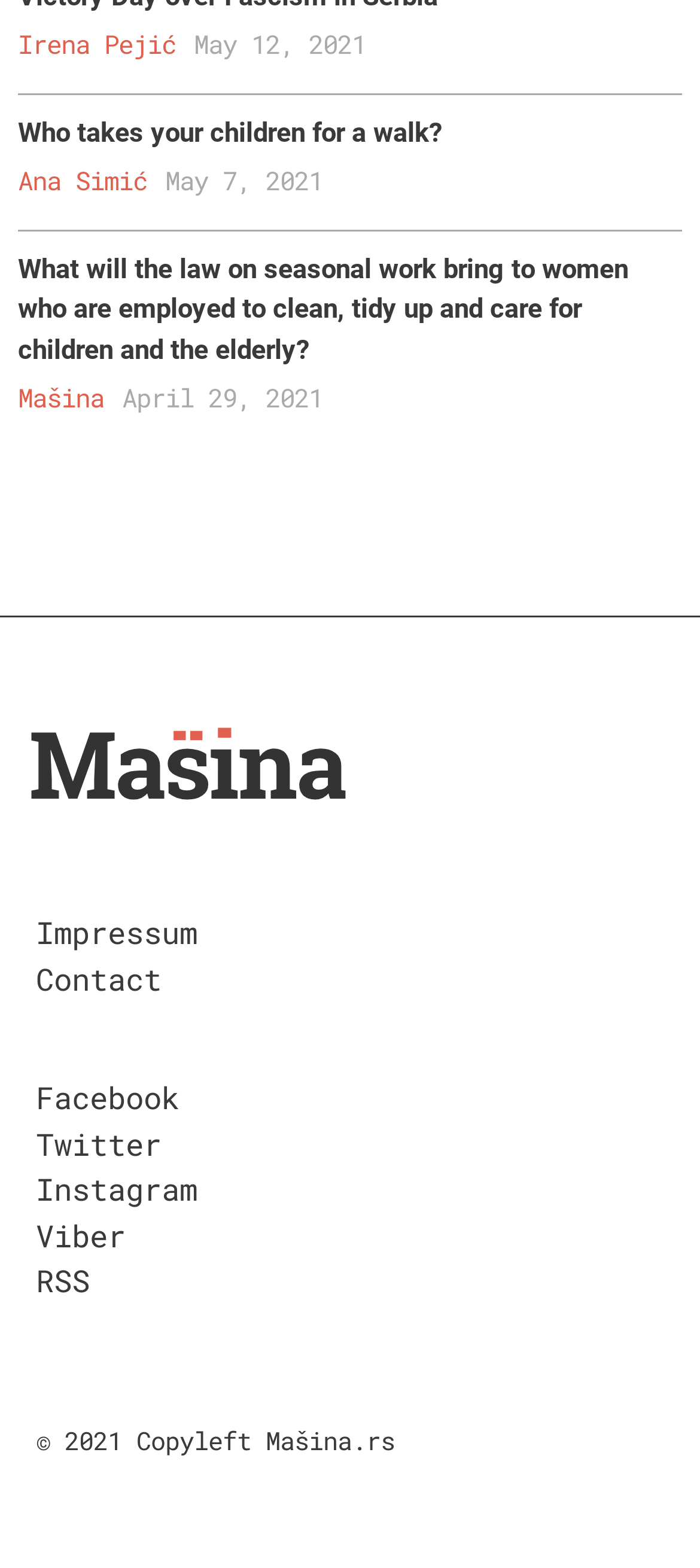Please identify the bounding box coordinates of the clickable element to fulfill the following instruction: "Check Impressum". The coordinates should be four float numbers between 0 and 1, i.e., [left, top, right, bottom].

[0.051, 0.582, 0.282, 0.608]